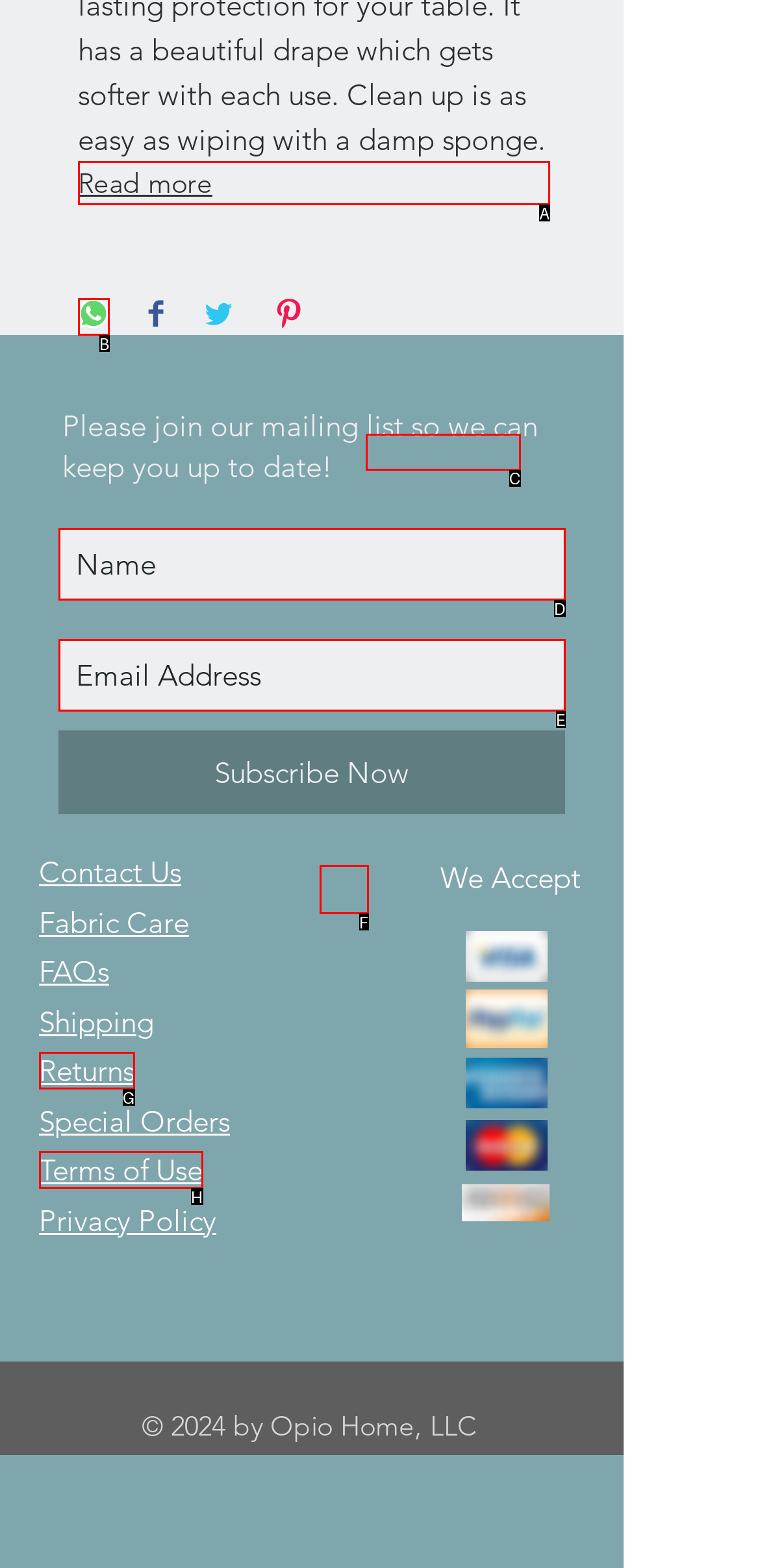Figure out which option to click to perform the following task: View sizing guide
Provide the letter of the correct option in your response.

C